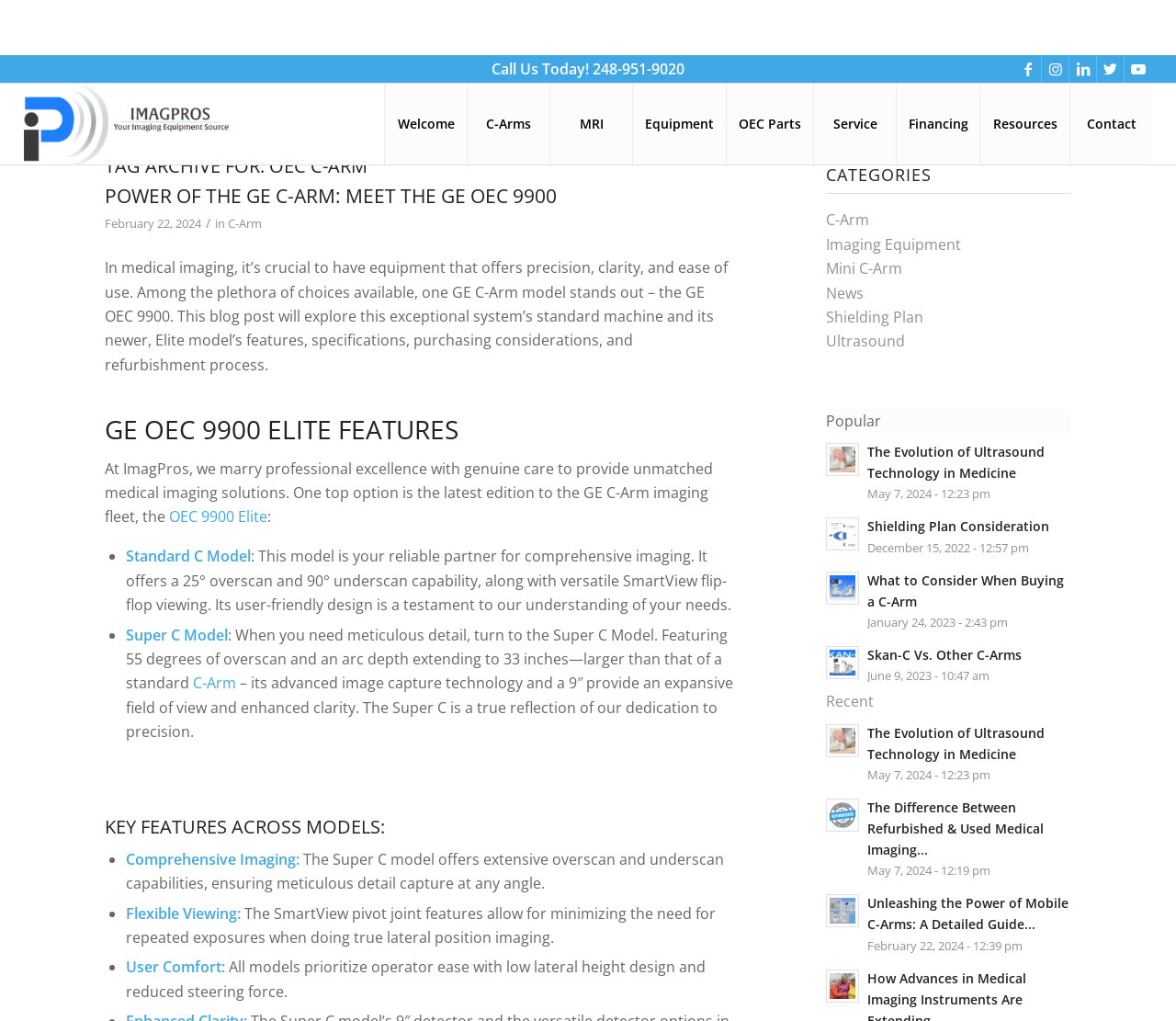Determine the coordinates of the bounding box that should be clicked to complete the instruction: "Read the 'TAG ARCHIVE FOR: OEC C-ARM' article". The coordinates should be represented by four float numbers between 0 and 1: [left, top, right, bottom].

[0.089, 0.099, 0.664, 0.119]